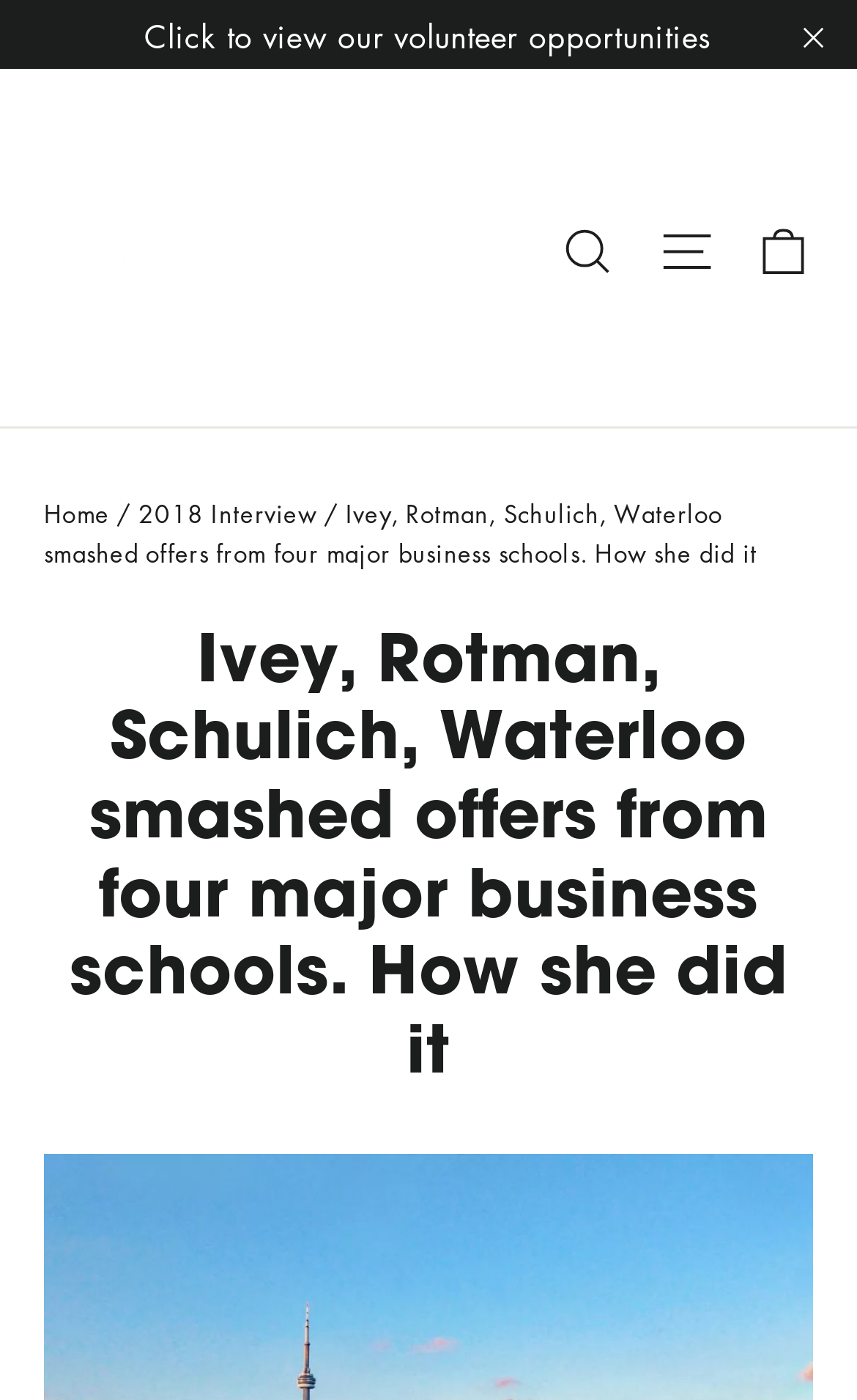Locate and generate the text content of the webpage's heading.

Ivey, Rotman, Schulich, Waterloo smashed offers from four major business schools. How she did it